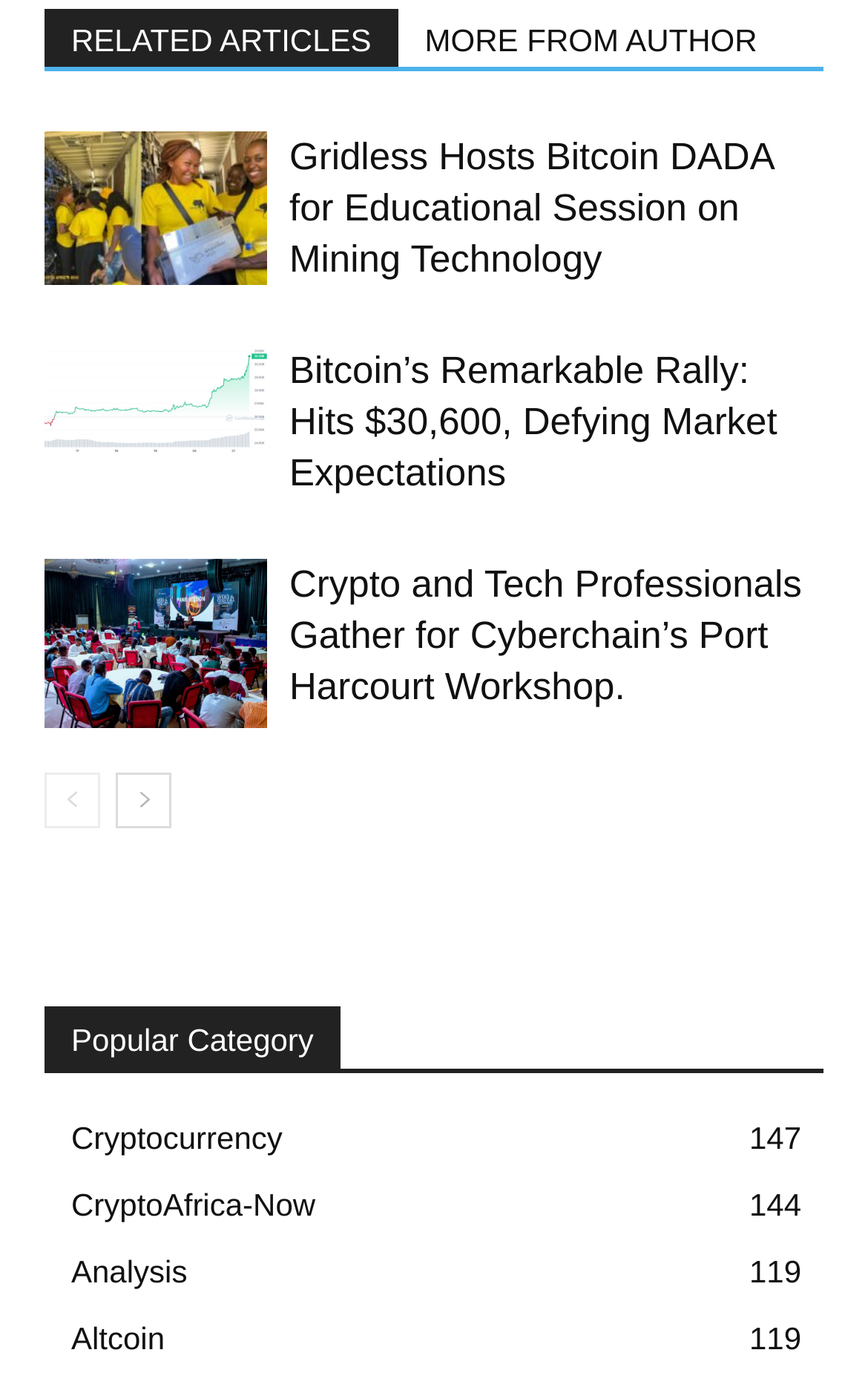Determine the bounding box coordinates of the clickable element to complete this instruction: "Go to the previous page". Provide the coordinates in the format of four float numbers between 0 and 1, [left, top, right, bottom].

[0.051, 0.555, 0.115, 0.595]